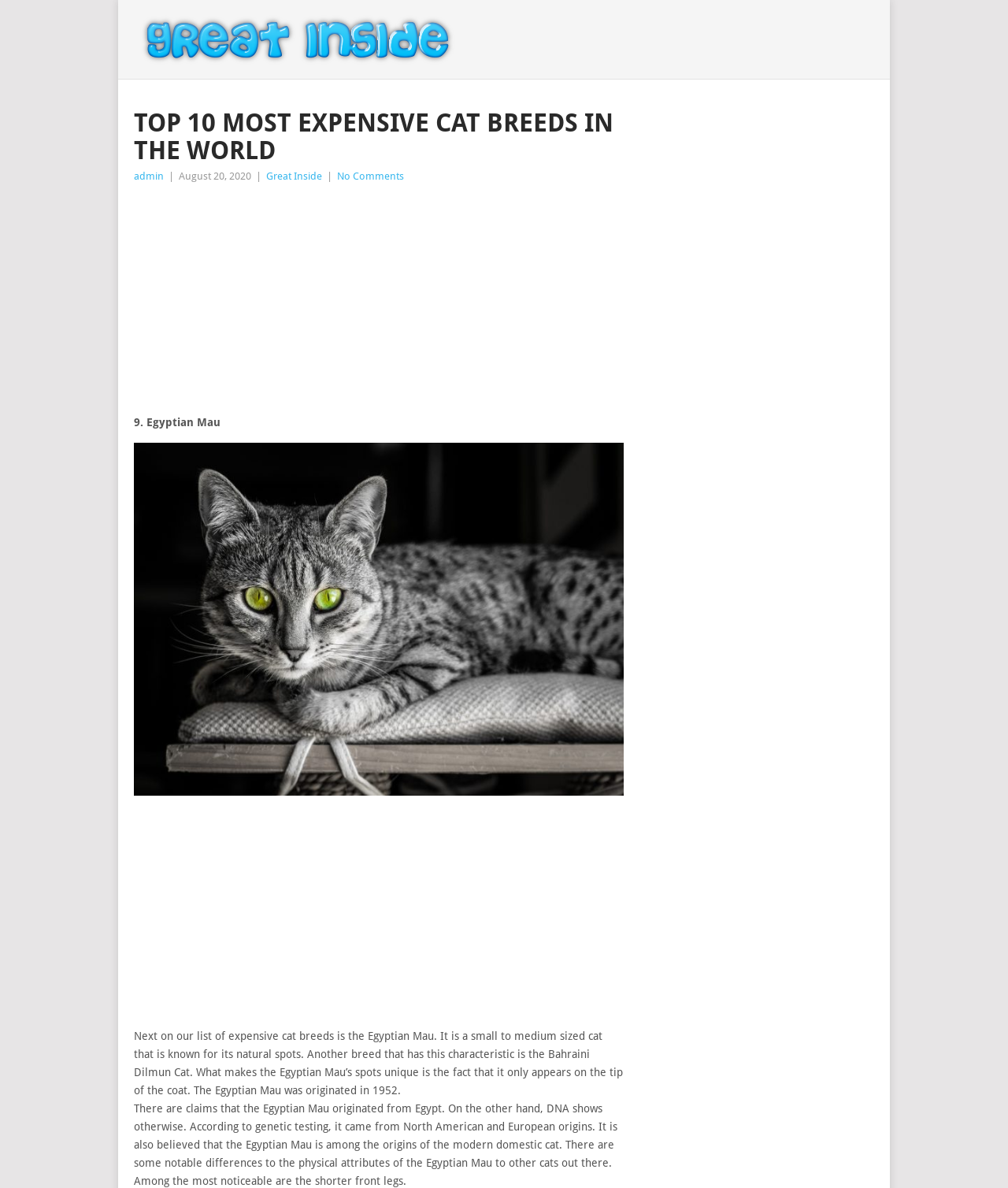Determine the primary headline of the webpage.

TOP 10 MOST EXPENSIVE CAT BREEDS IN THE WORLD